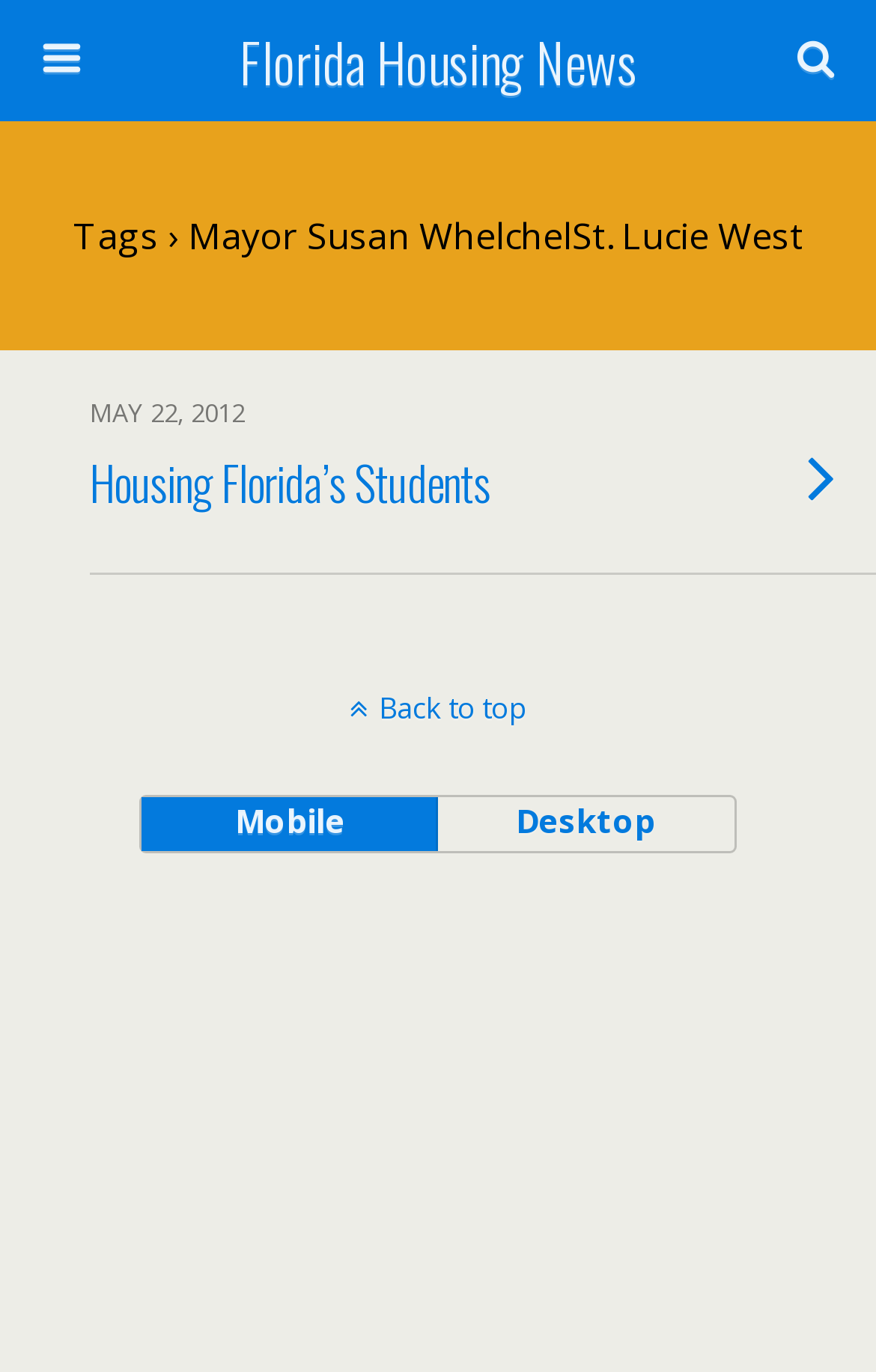Is there a back to top link?
Please provide a comprehensive answer based on the contents of the image.

There is a back to top link, which is indicated by the link element 'Back to top' with bounding box coordinates [0.0, 0.501, 1.0, 0.53], suggesting that users can click on this link to go back to the top of the webpage.